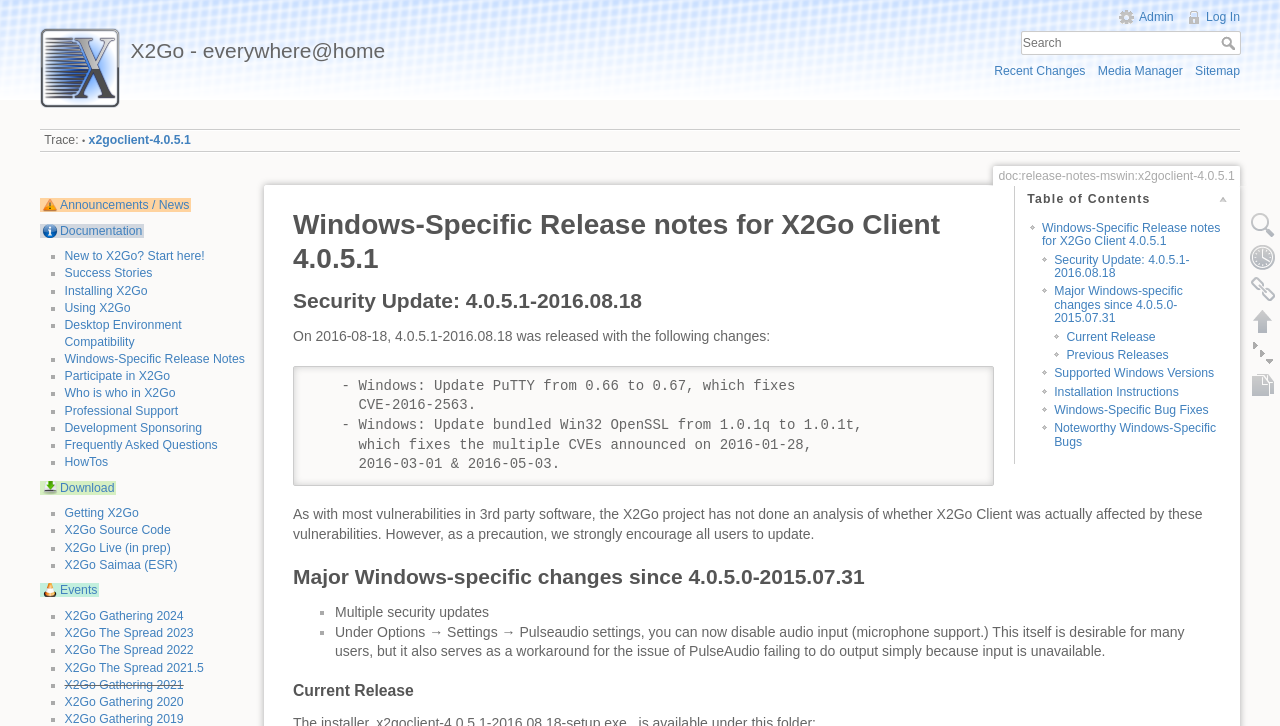Give a one-word or short phrase answer to this question: 
What is the text of the first link on the webpage?

X2Go - everywhere@home